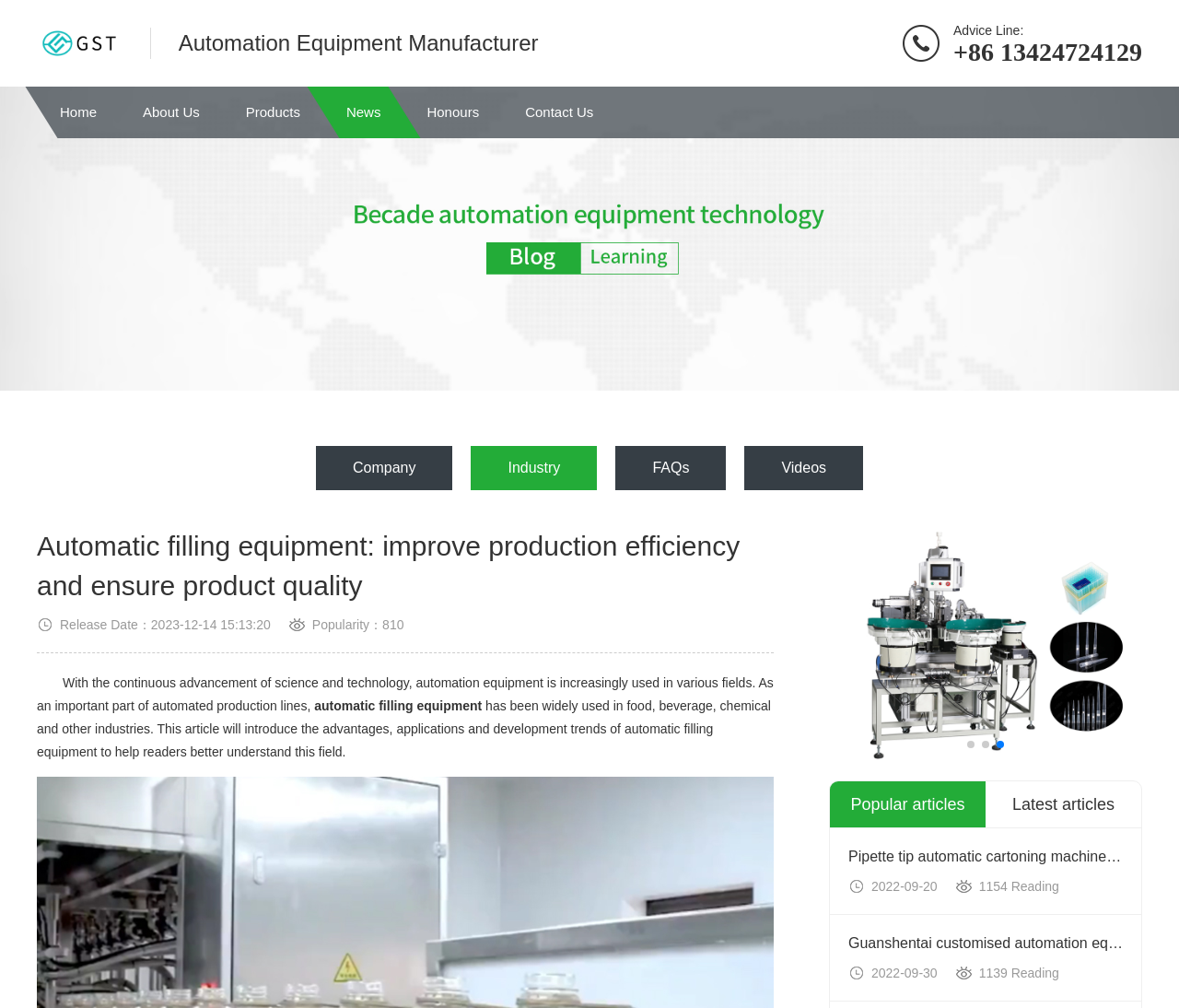What is the main topic of the webpage?
From the image, respond using a single word or phrase.

Automatic filling equipment